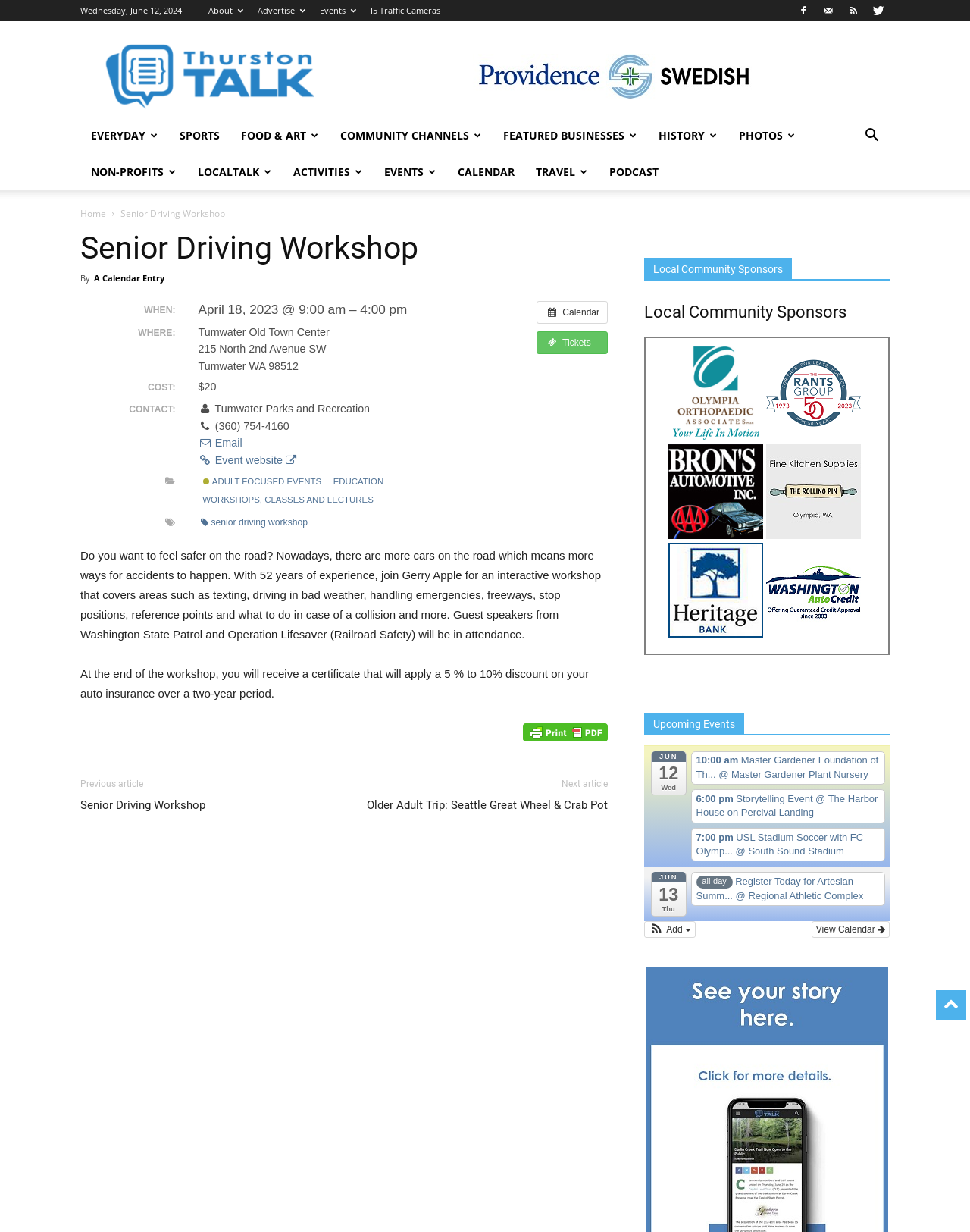Please determine the bounding box coordinates of the section I need to click to accomplish this instruction: "View the 'Senior Driving Workshop' event details".

[0.083, 0.186, 0.627, 0.217]